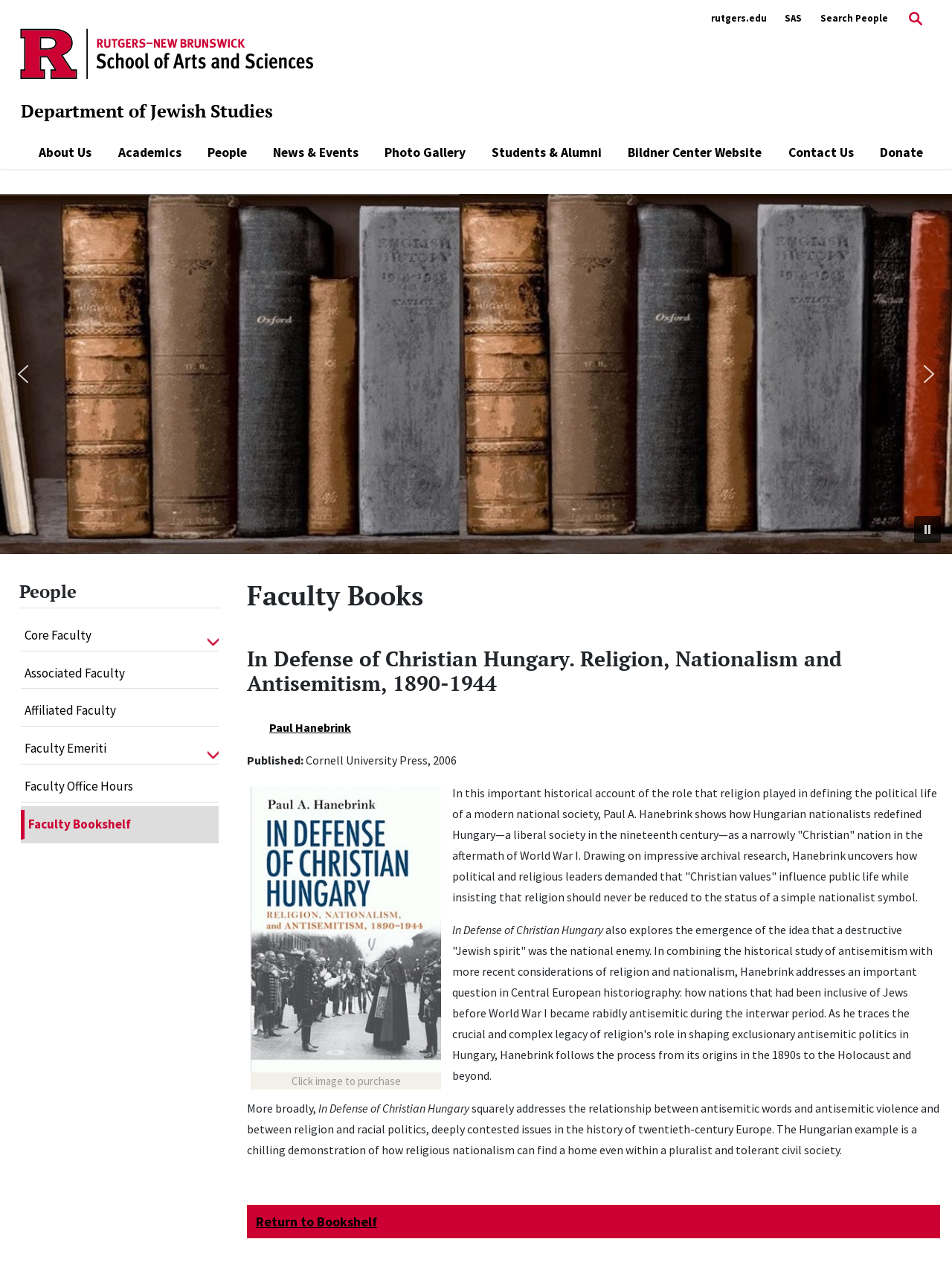Please examine the image and answer the question with a detailed explanation:
Who is the author of this book?

I found the answer by looking at the text description of the book, which mentions 'Paul A. Hanebrink shows how Hungarian nationalists...' and also lists the author's name as 'Paul Hanebrink' in the book's description.